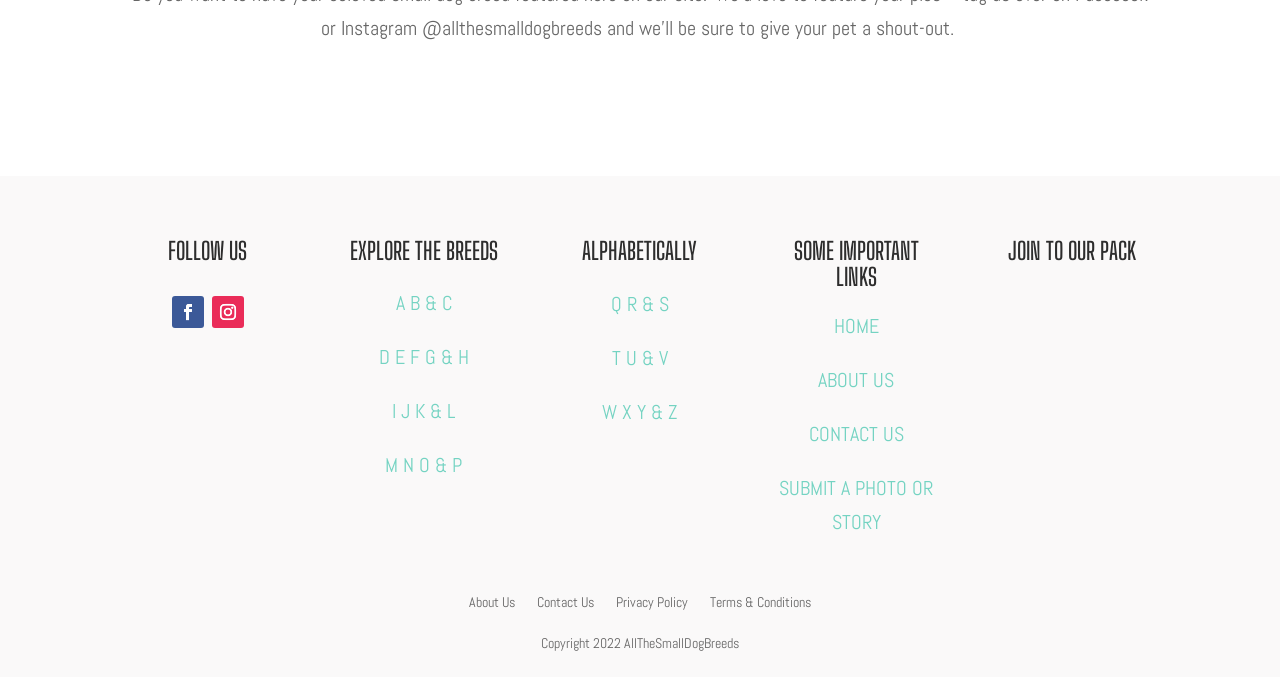Locate the bounding box coordinates of the region to be clicked to comply with the following instruction: "Explore dog breeds alphabetically". The coordinates must be four float numbers between 0 and 1, in the form [left, top, right, bottom].

[0.438, 0.351, 0.562, 0.405]